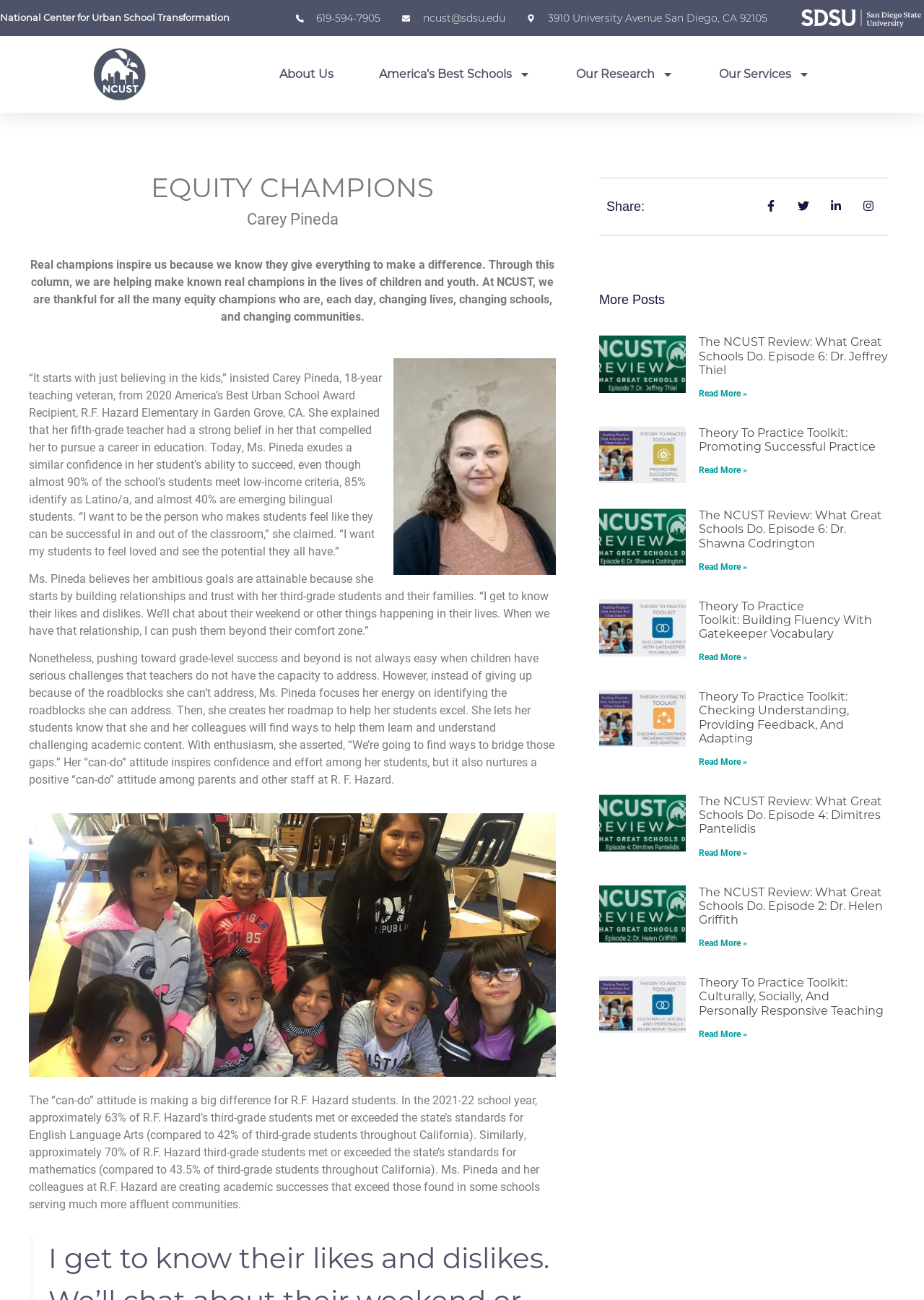For the following element description, predict the bounding box coordinates in the format (top-left x, top-left y, bottom-right x, bottom-right y). All values should be floating point numbers between 0 and 1. Description: Our Services

[0.778, 0.045, 0.876, 0.07]